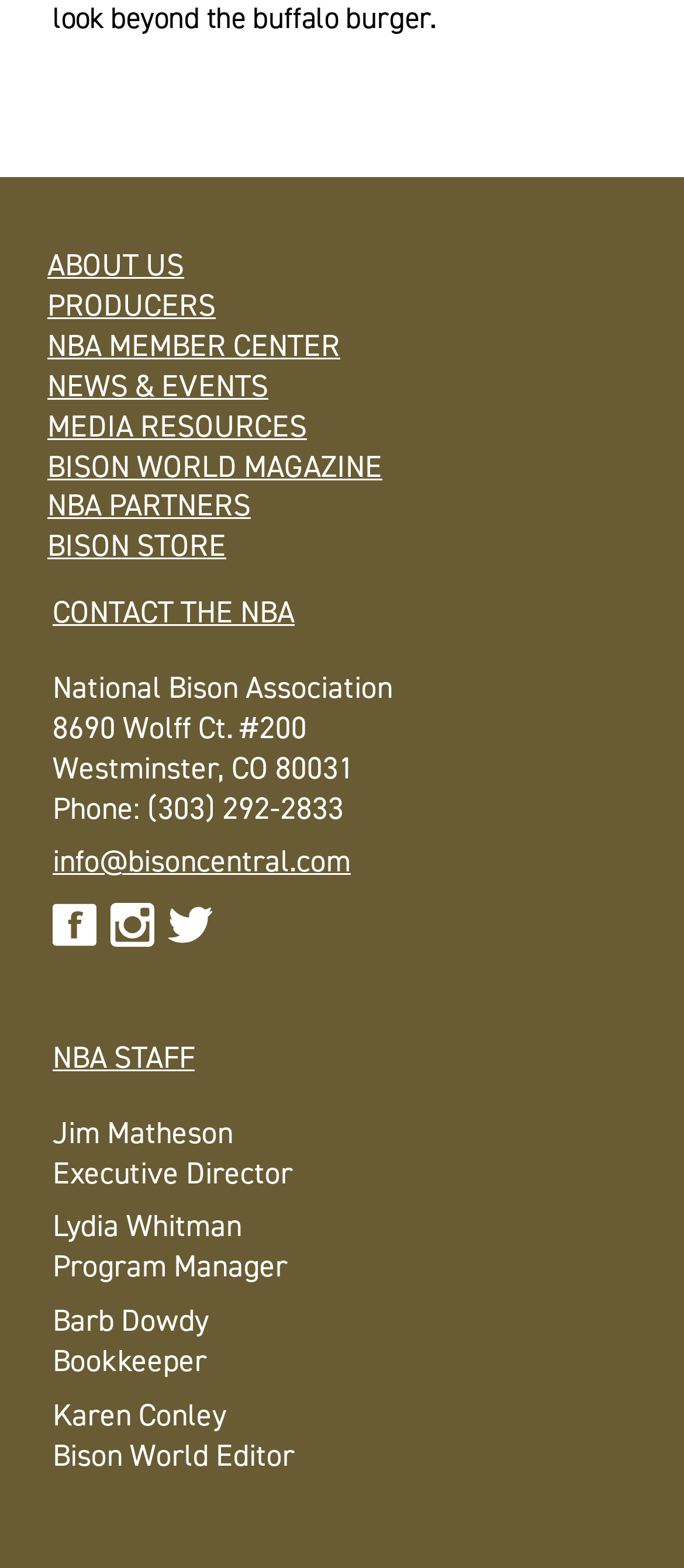Can you show the bounding box coordinates of the region to click on to complete the task described in the instruction: "Learn about NBA PARTNERS"?

[0.069, 0.309, 0.367, 0.336]